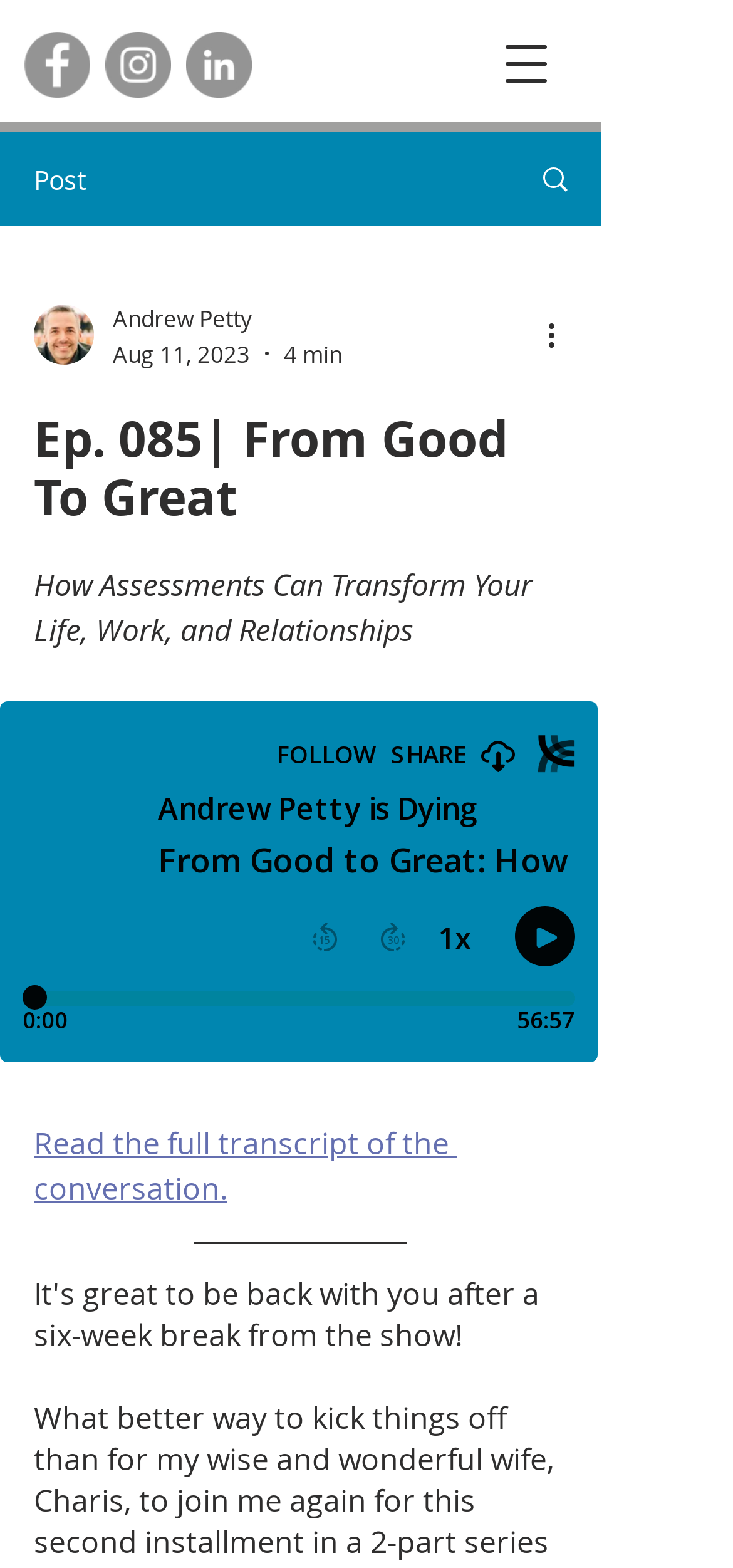What is the author's name?
Based on the screenshot, provide your answer in one word or phrase.

Andrew Petty